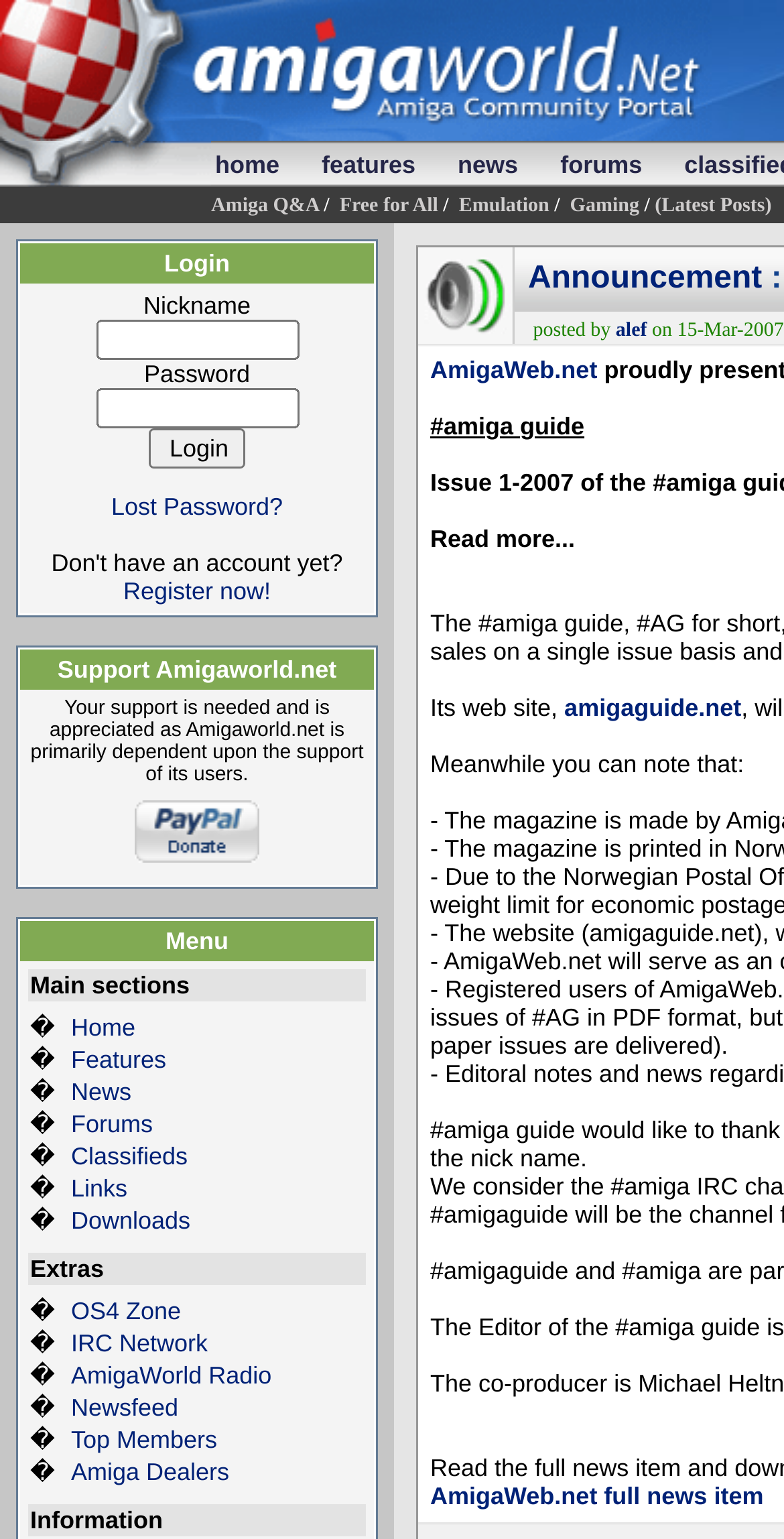Find the bounding box coordinates for the UI element whose description is: "features". The coordinates should be four float numbers between 0 and 1, in the format [left, top, right, bottom].

[0.41, 0.097, 0.53, 0.116]